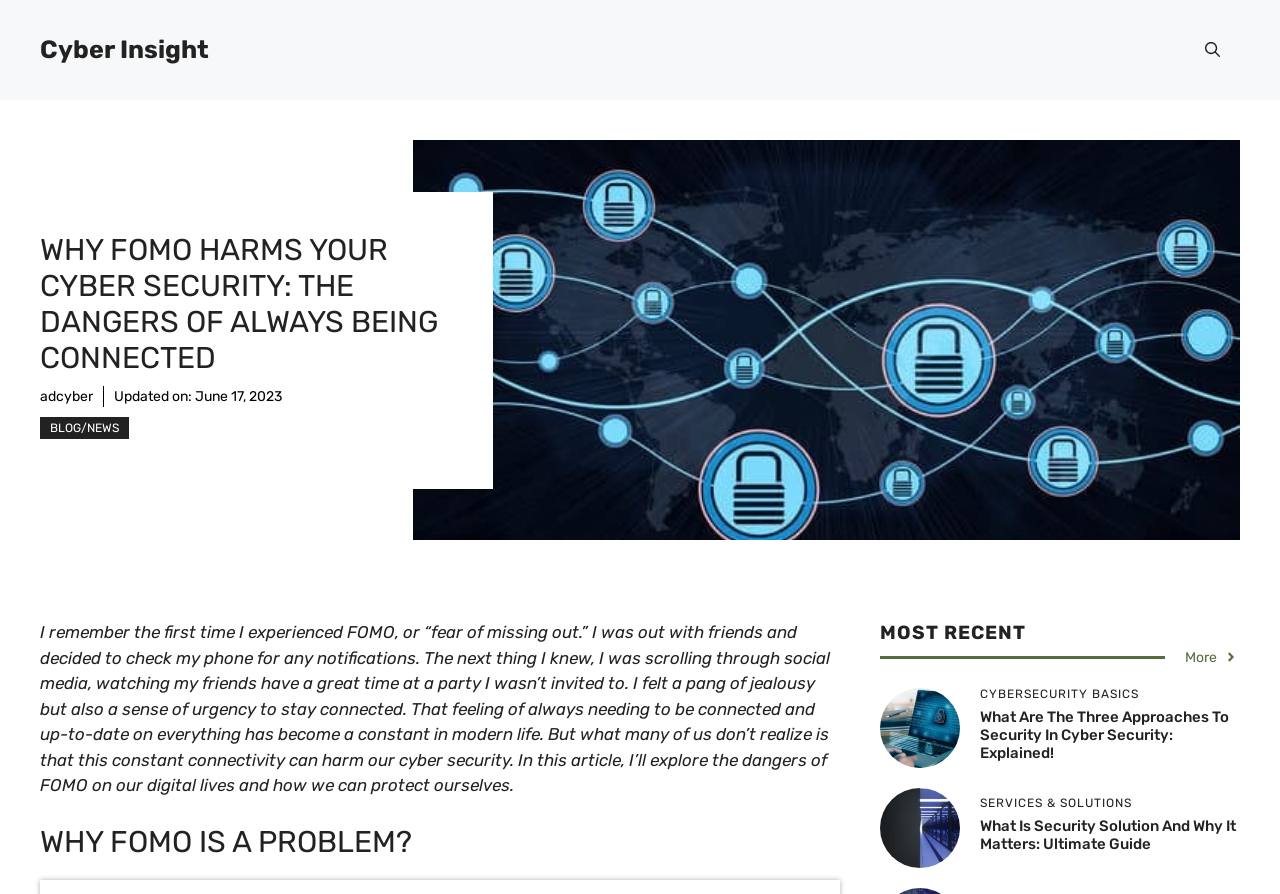Please indicate the bounding box coordinates for the clickable area to complete the following task: "Explore the 'CYBERSECURITY BASICS' section". The coordinates should be specified as four float numbers between 0 and 1, i.e., [left, top, right, bottom].

[0.766, 0.77, 0.969, 0.783]